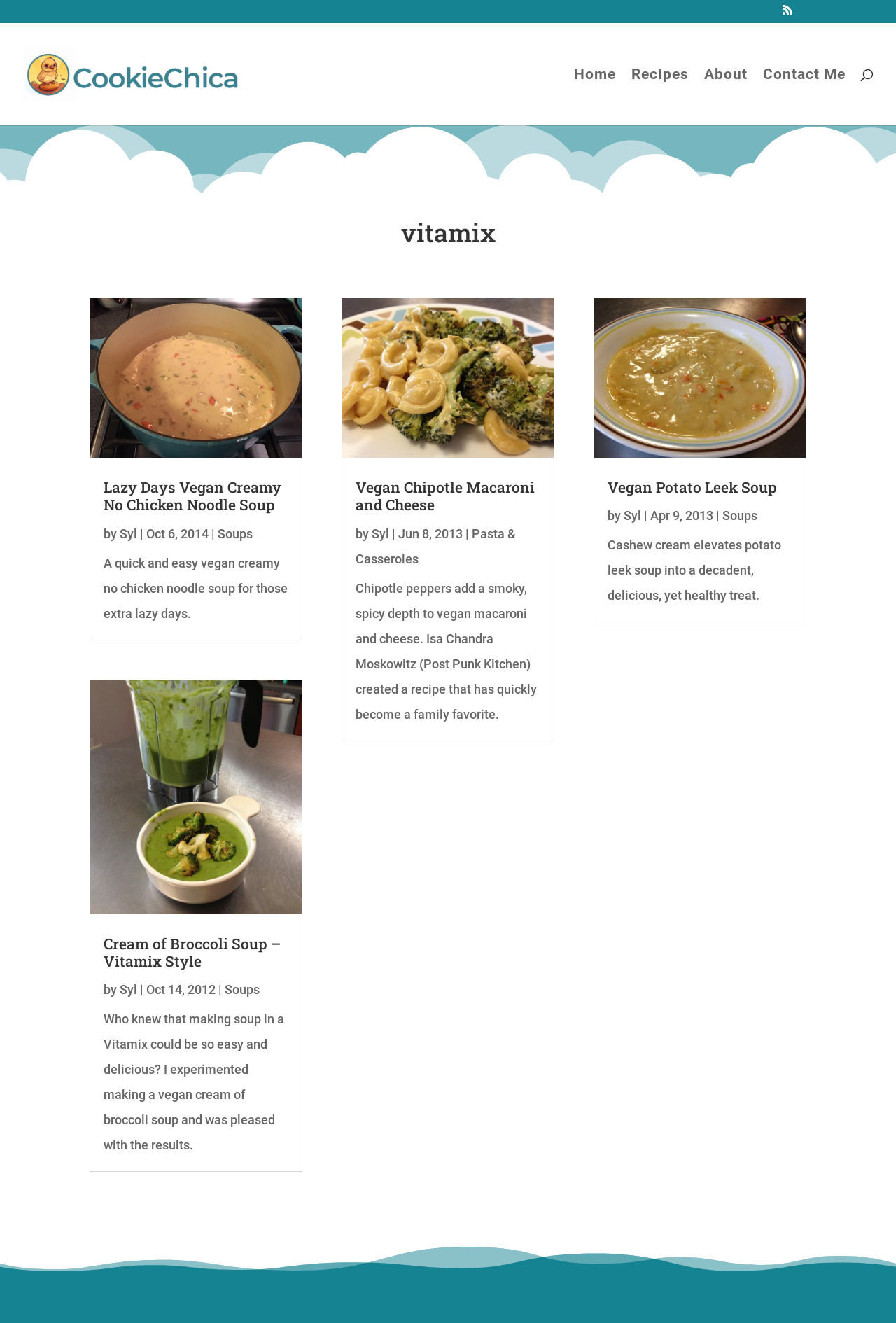Answer the question below in one word or phrase:
What is the author of the article 'Vegan Chipotle Macaroni and Cheese'?

Syl